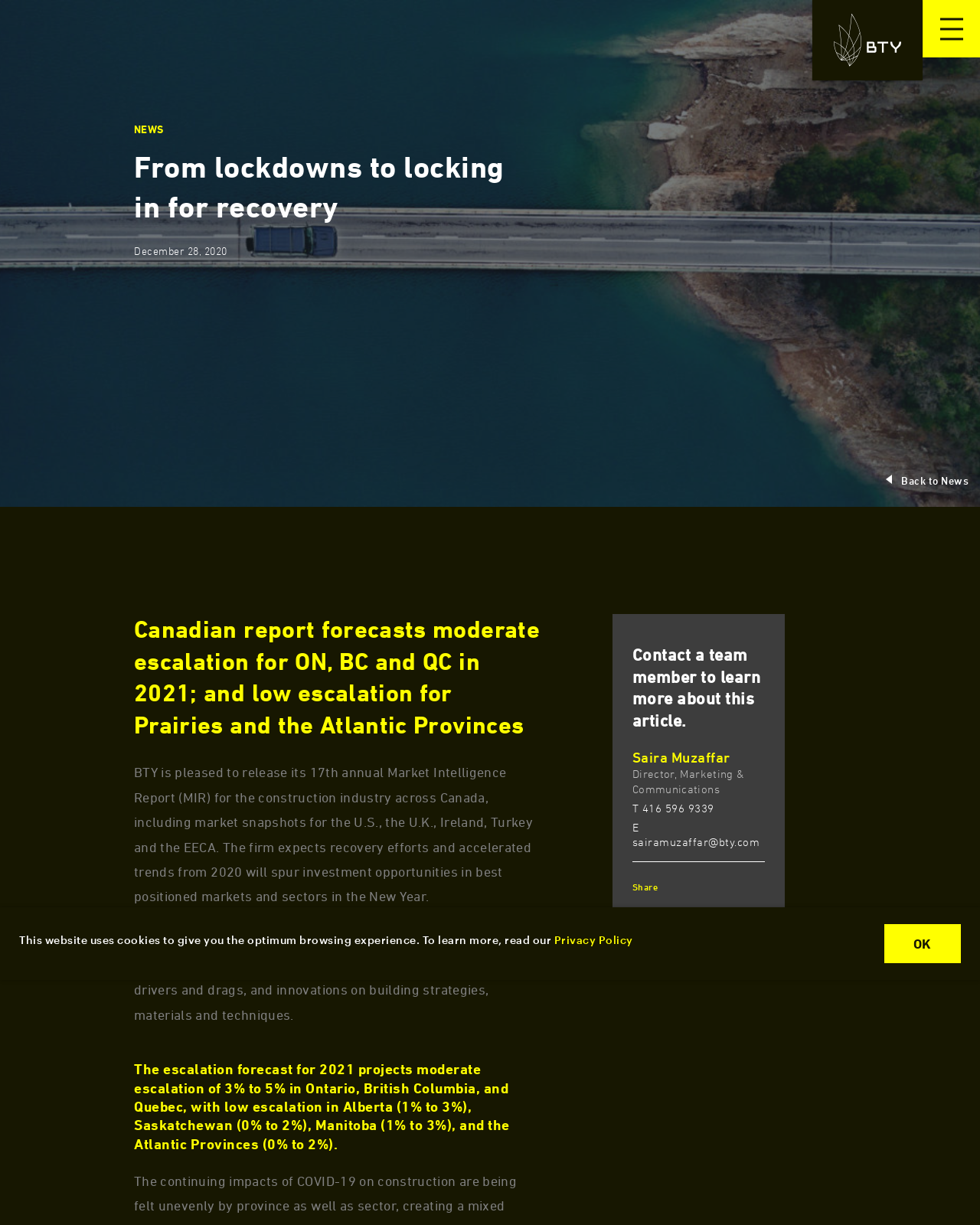Identify the bounding box coordinates of the specific part of the webpage to click to complete this instruction: "Click the BTY logo".

[0.829, 0.0, 0.941, 0.066]